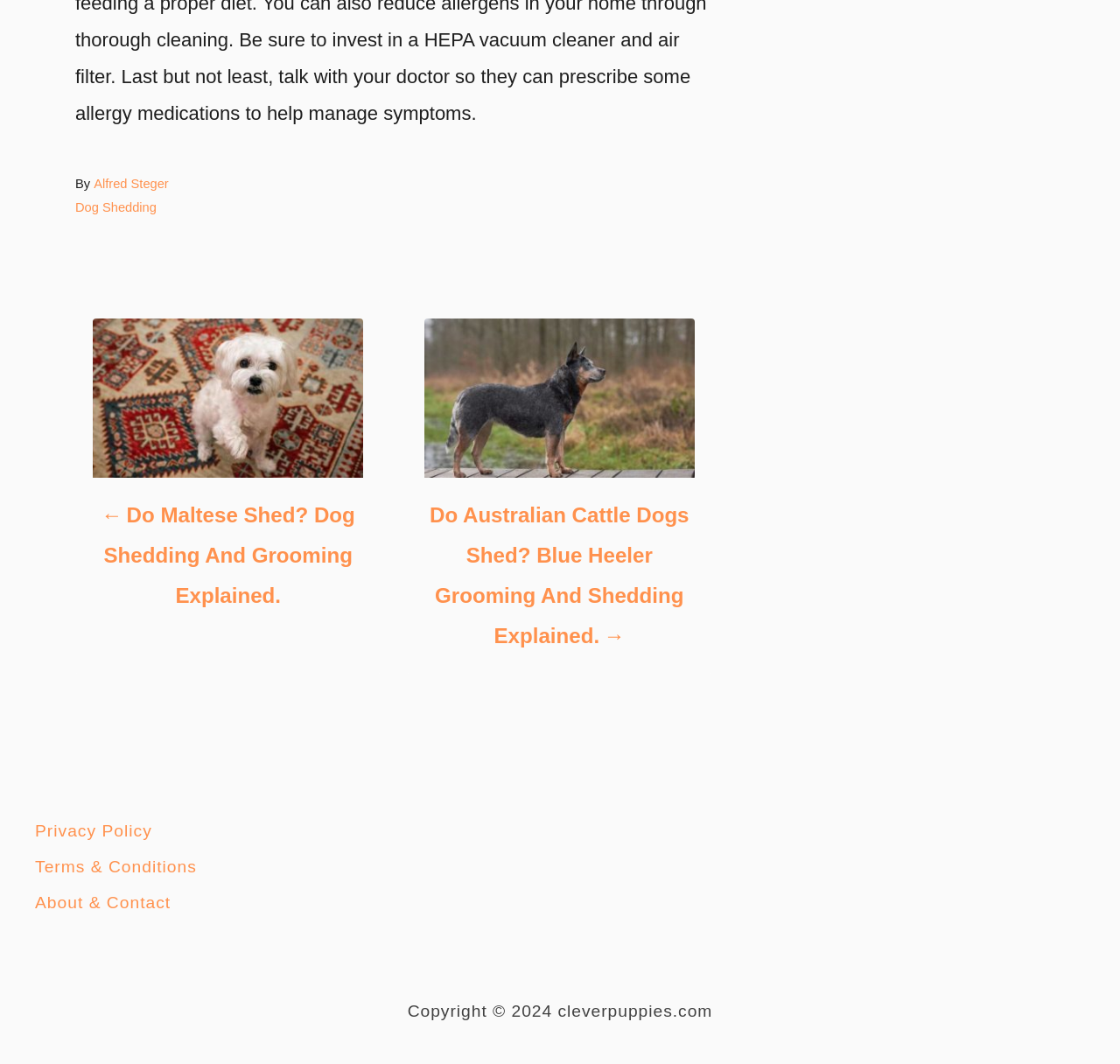Identify the bounding box coordinates of the section that should be clicked to achieve the task described: "read previous post".

[0.083, 0.466, 0.325, 0.579]